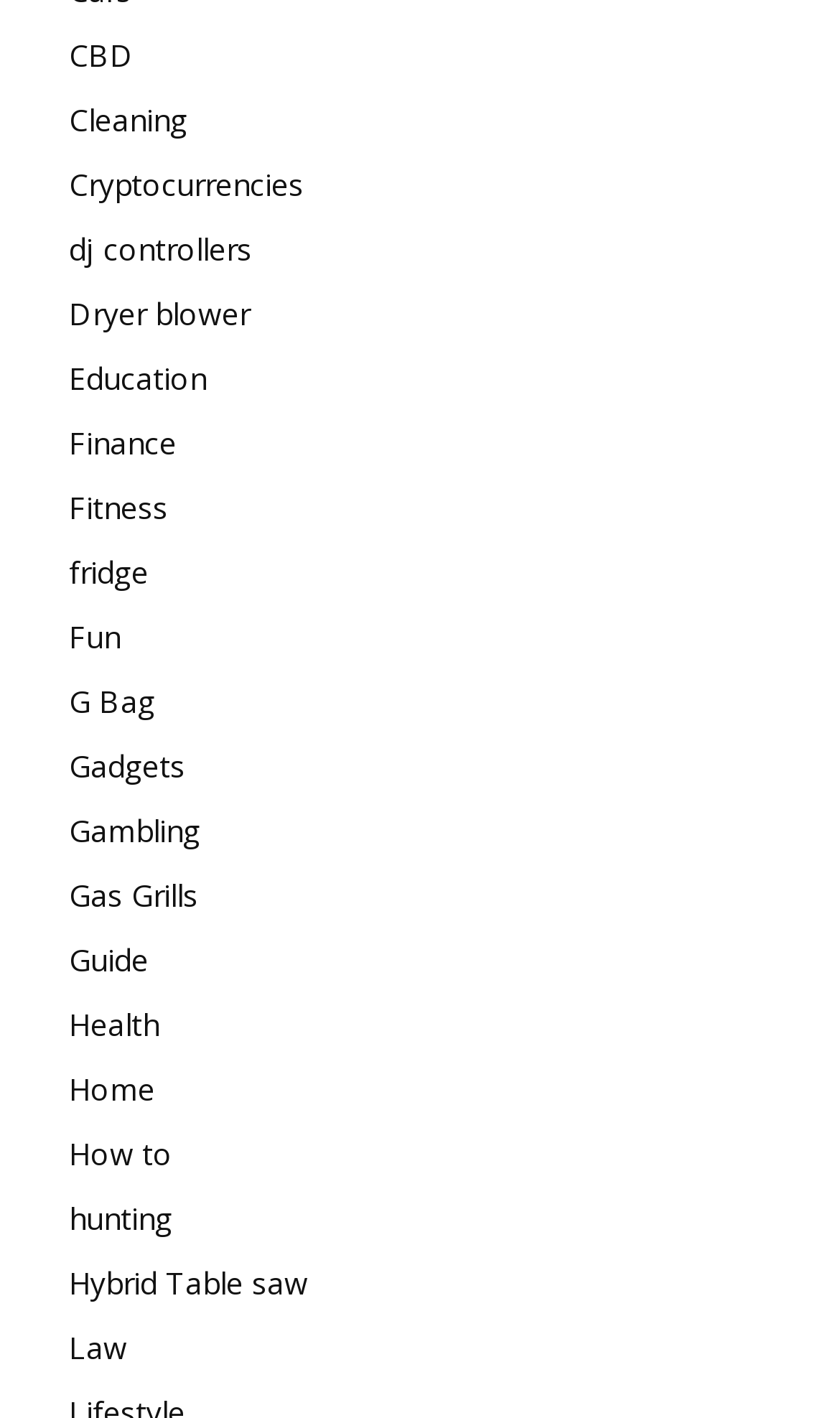Provide a single word or phrase to answer the given question: 
What is the vertical position of the link 'Education' relative to the link 'CBD'?

Below